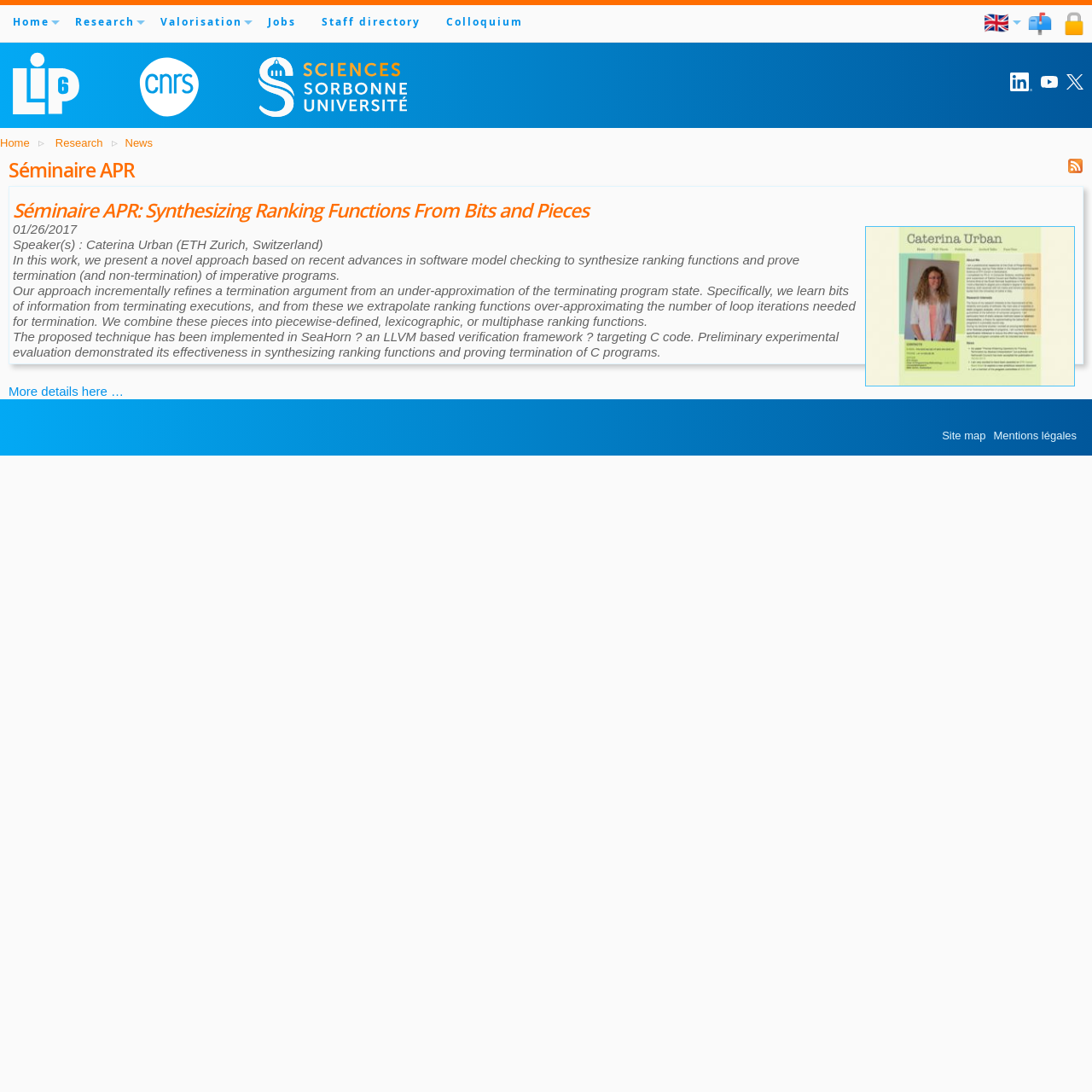Find the coordinates for the bounding box of the element with this description: "Mentions légales".

[0.91, 0.393, 0.986, 0.405]